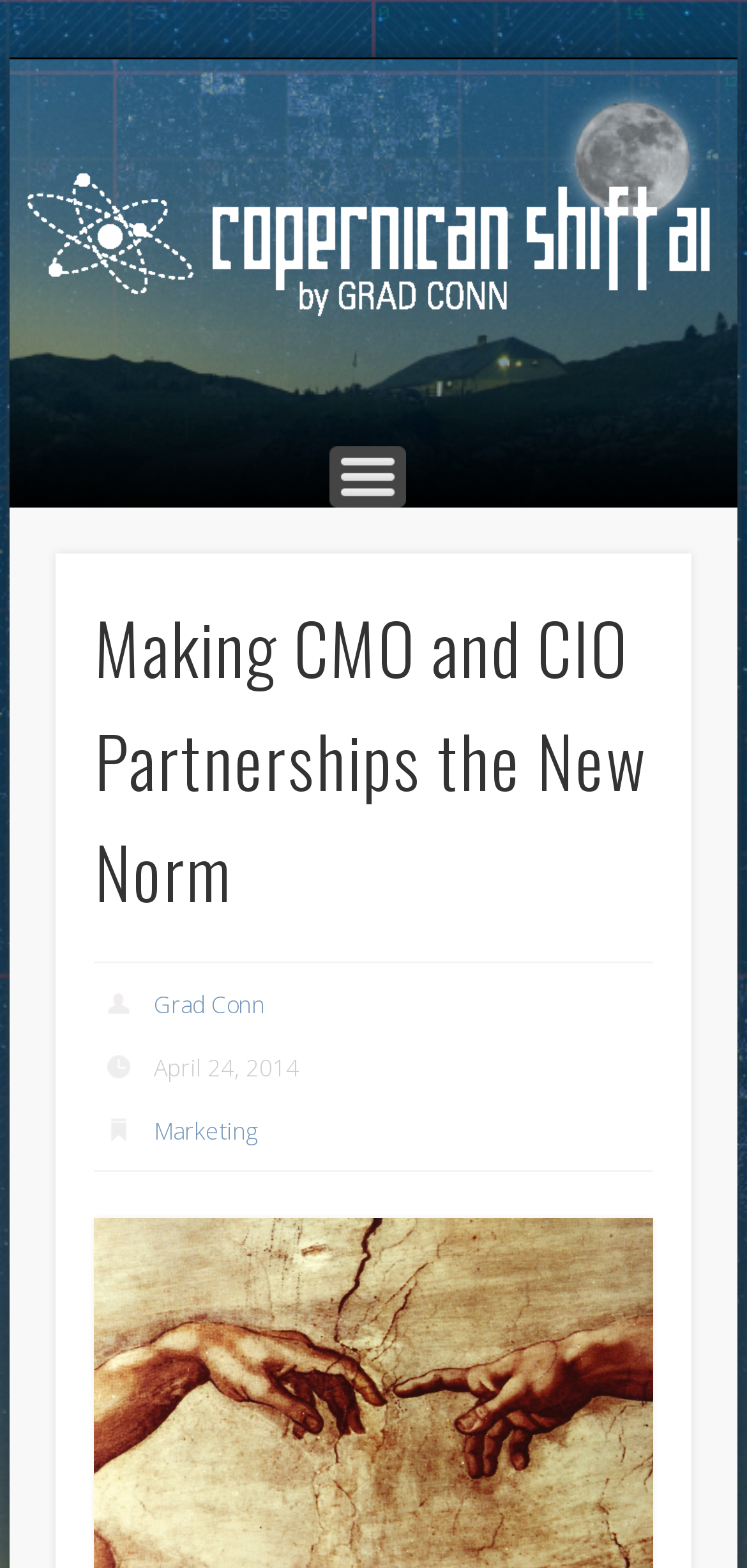What is the purpose of the 'Show Navigation' link? From the image, respond with a single word or brief phrase.

To show navigation